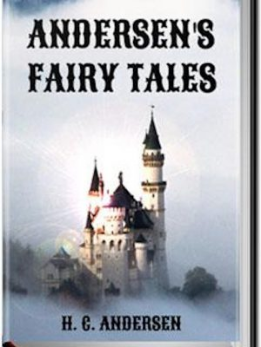Thoroughly describe everything you see in the image.

The image presents the cover of "Andersen's Fairy Tales," attributed to the renowned author H. C. Andersen. The design features an enchanting castle shrouded in mist, evoking a sense of mystery and magic that is characteristic of fairy tales. The castle, with its whimsical towers and spires, is illuminated slightly, adding to the ethereal quality of the cover. The title "ANDERSEN'S FAIRY TALES" is prominently displayed at the top in bold, striking font, ensuring it captures immediate attention. This cover art beautifully encapsulates the essence of fairy tales, inviting readers to explore the timeless stories within. 

Additionally, the book is categorized as an eBook, highlighting its availability in digital format for a contemporary audience looking to delve into classic literary tales.